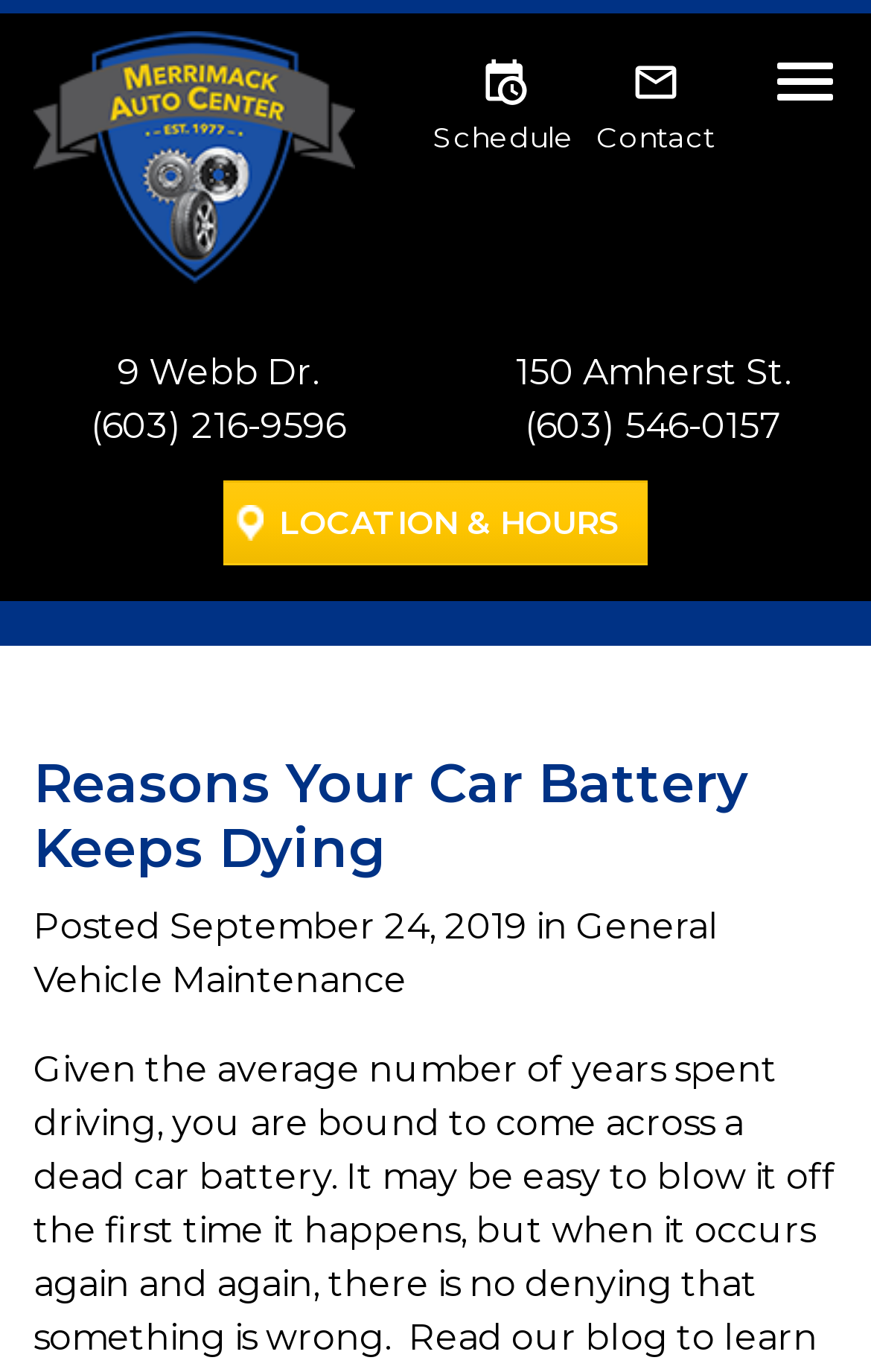Can you look at the image and give a comprehensive answer to the question:
What is the topic of the article?

I inferred the topic by looking at the heading 'Reasons Your Car Battery Keeps Dying' and the surrounding text, which suggests that the article is about car battery maintenance.